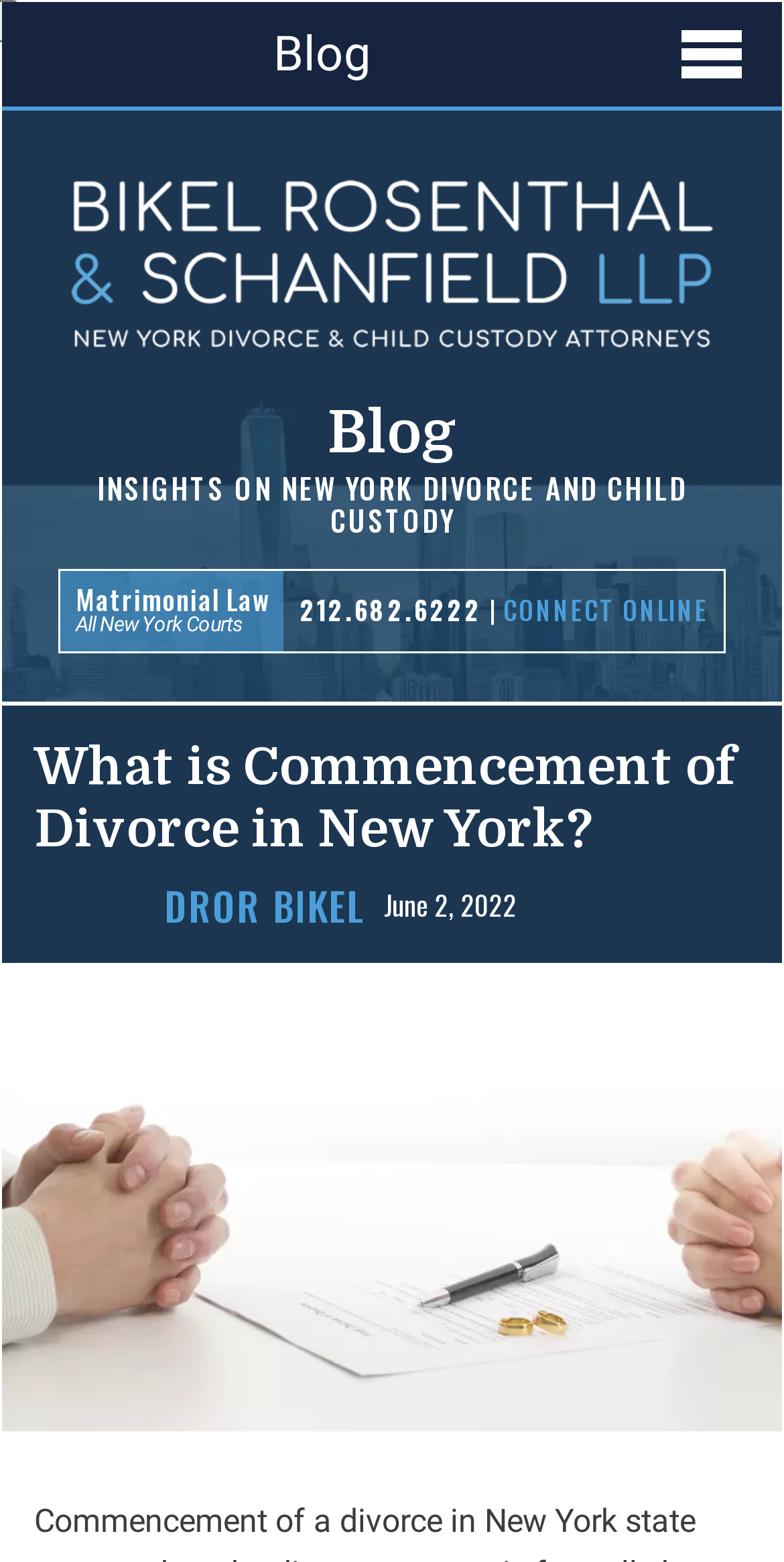What is the phone number of the law firm?
Provide a one-word or short-phrase answer based on the image.

212.682.6222